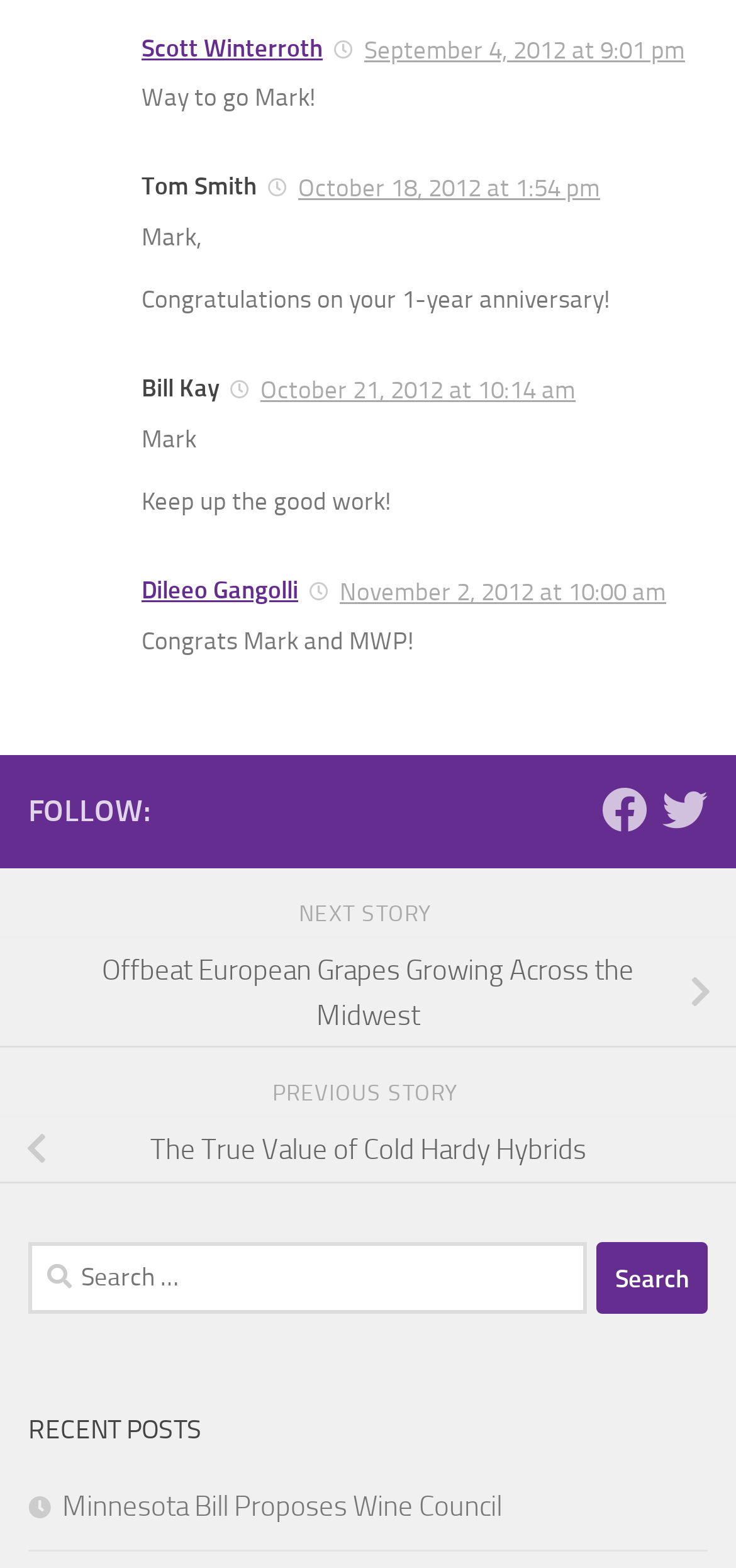Find the bounding box coordinates of the element to click in order to complete this instruction: "Follow us on Facebook". The bounding box coordinates must be four float numbers between 0 and 1, denoted as [left, top, right, bottom].

[0.818, 0.502, 0.879, 0.531]